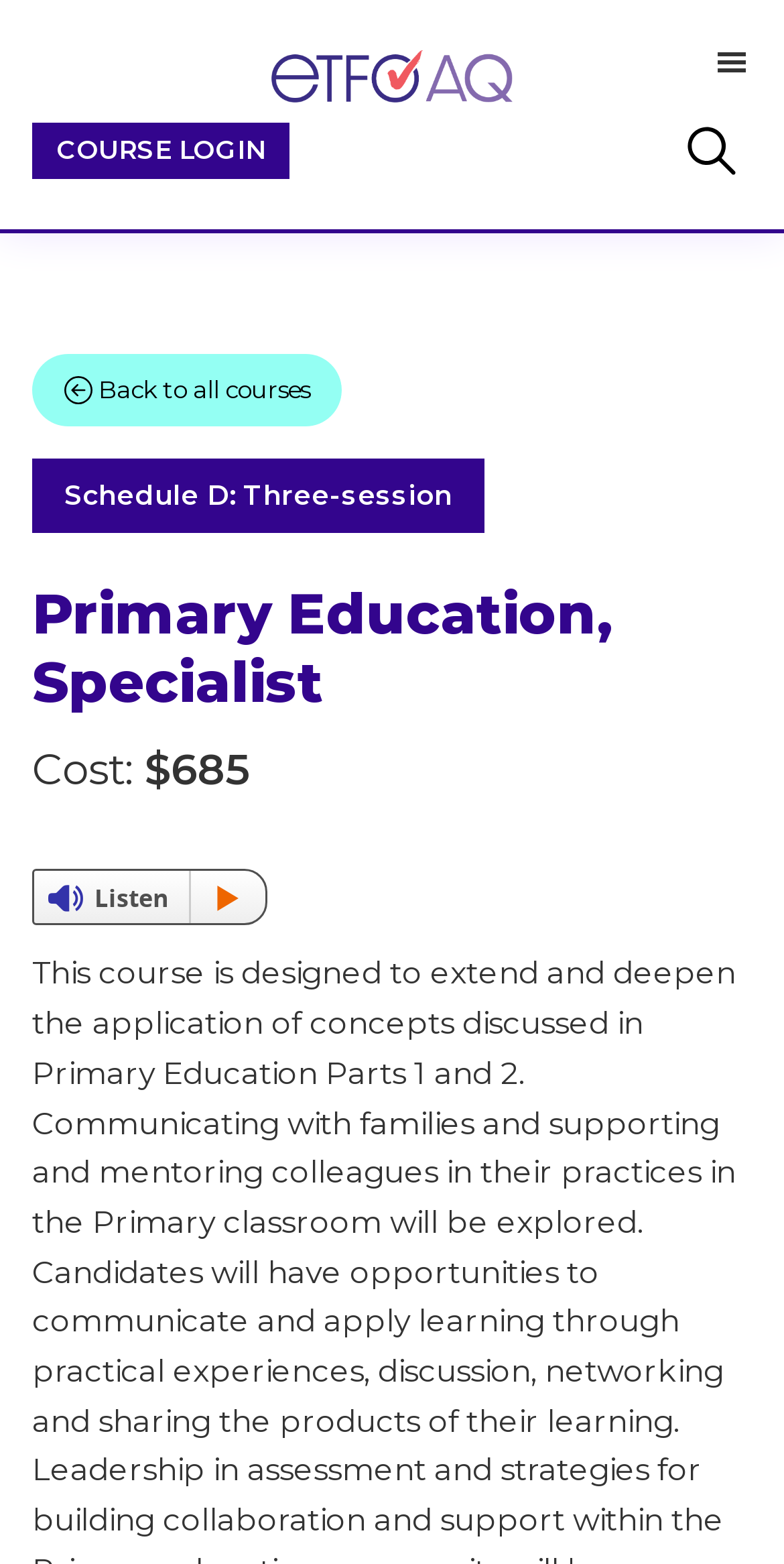Provide the bounding box coordinates of the UI element that matches the description: "Back to all courses".

[0.041, 0.226, 0.436, 0.272]